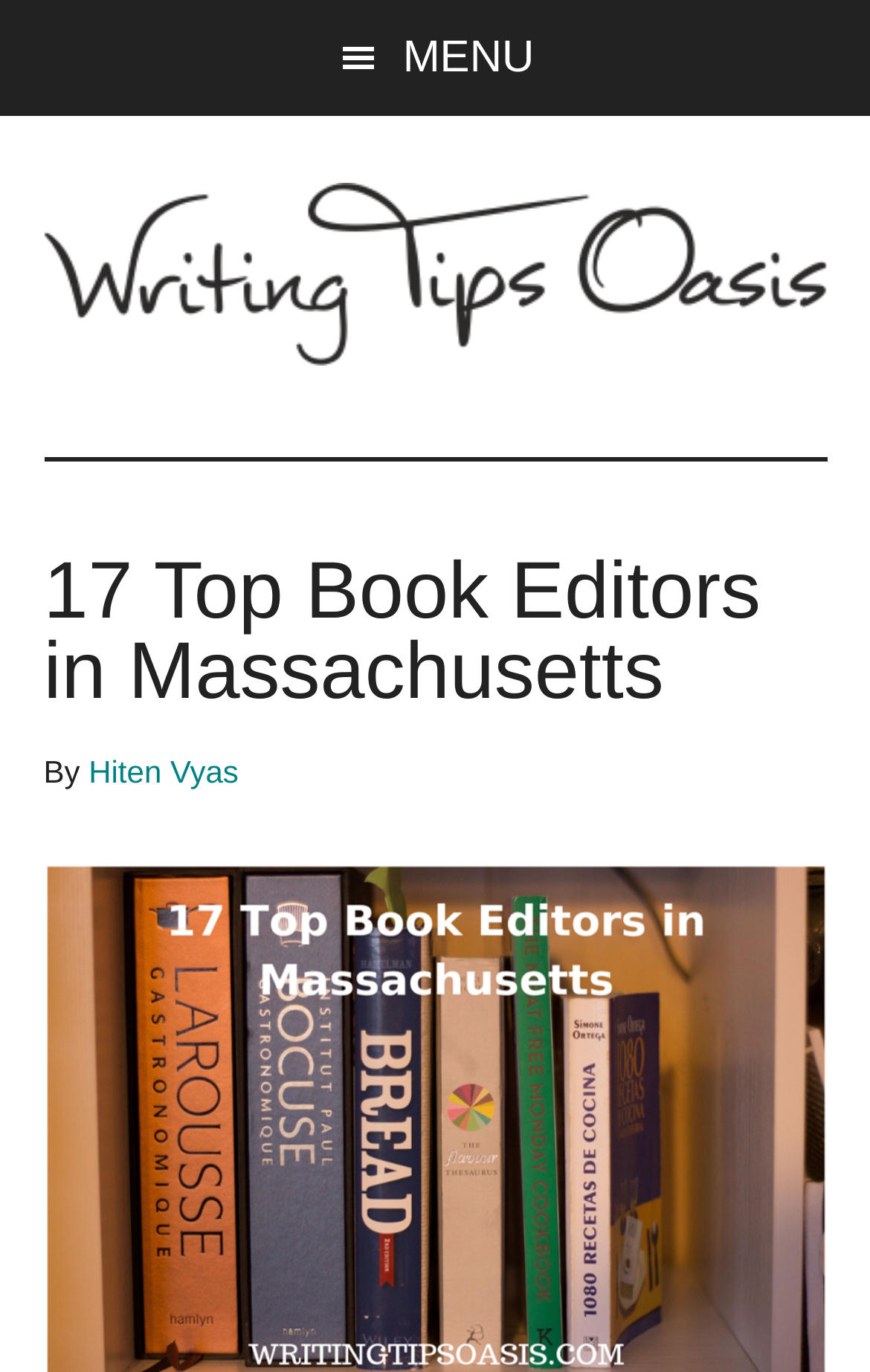What is the name of the website?
Please look at the screenshot and answer using one word or phrase.

Writing Tips Oasis